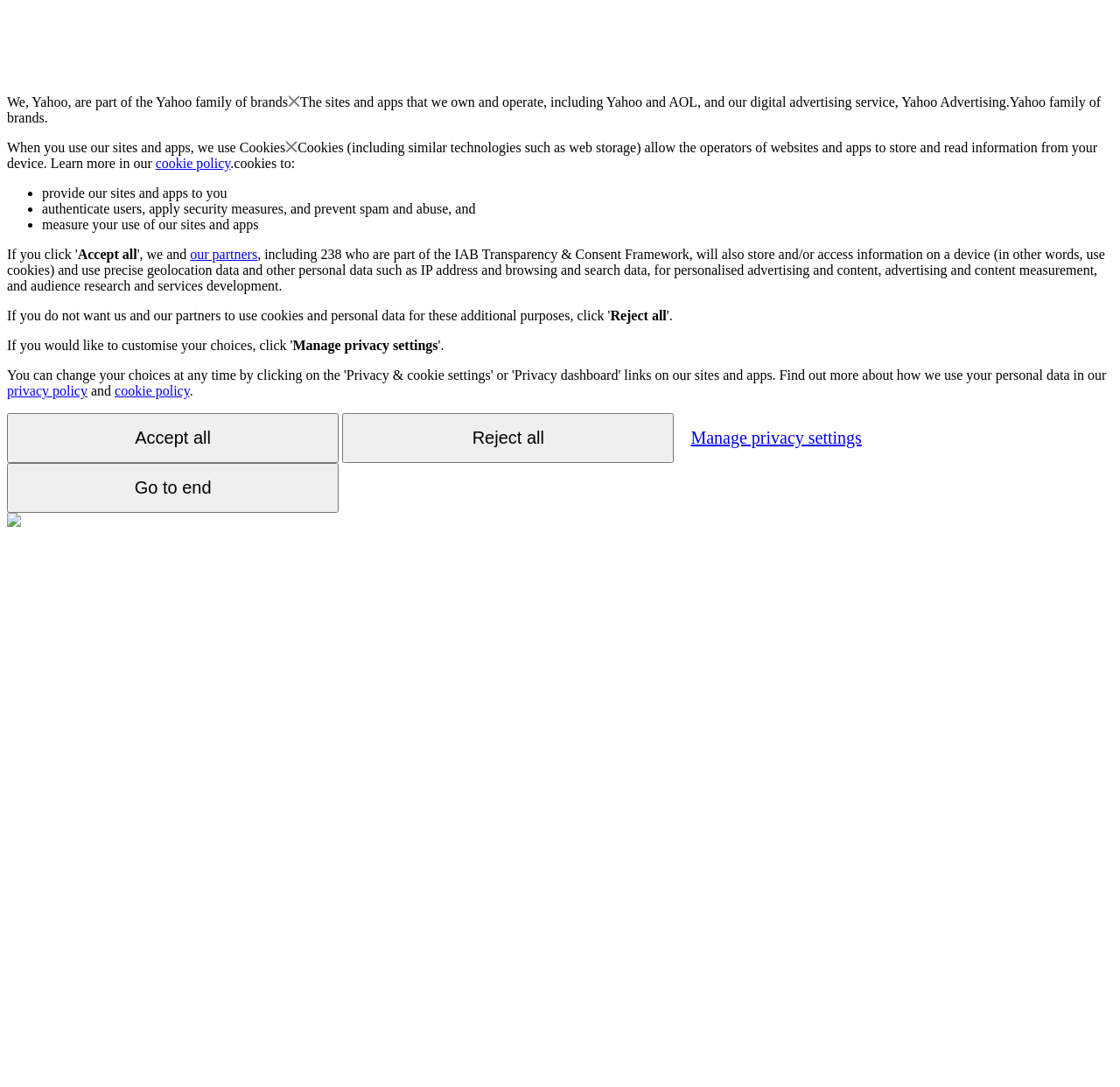Please specify the bounding box coordinates of the area that should be clicked to accomplish the following instruction: "Click the 'Reject all' button". The coordinates should consist of four float numbers between 0 and 1, i.e., [left, top, right, bottom].

[0.545, 0.283, 0.595, 0.297]